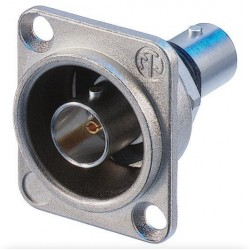Offer a detailed explanation of the image and its components.

The image depicts a Neutrik NBB75DFI BNC Joiner, an essential audio-visual component widely used for connecting coaxial cables in professional settings. This connector features a robust metal construction and is designed for reliable performance in various applications. Its design includes a panel-mount configuration with four mounting holes for easy installation and secure attachment. The joiner ensures effective transmission of signals, making it suitable for both live sound and studio environments. This product is priced at $16.78, highlighting its value and functionality in audio-visual setups.